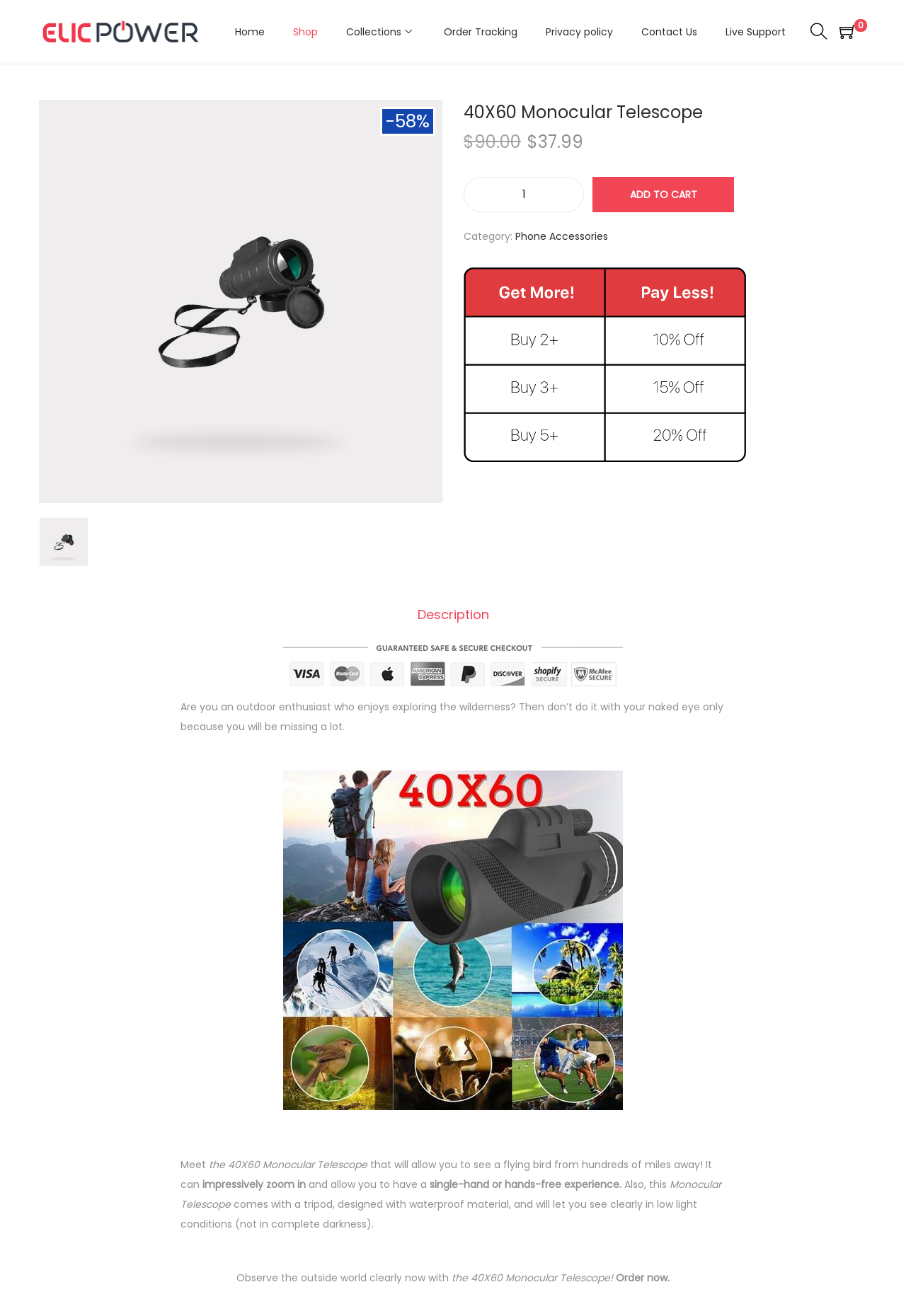Locate the bounding box coordinates of the region to be clicked to comply with the following instruction: "Select the 'Description' tab". The coordinates must be four float numbers between 0 and 1, in the form [left, top, right, bottom].

[0.461, 0.46, 0.539, 0.475]